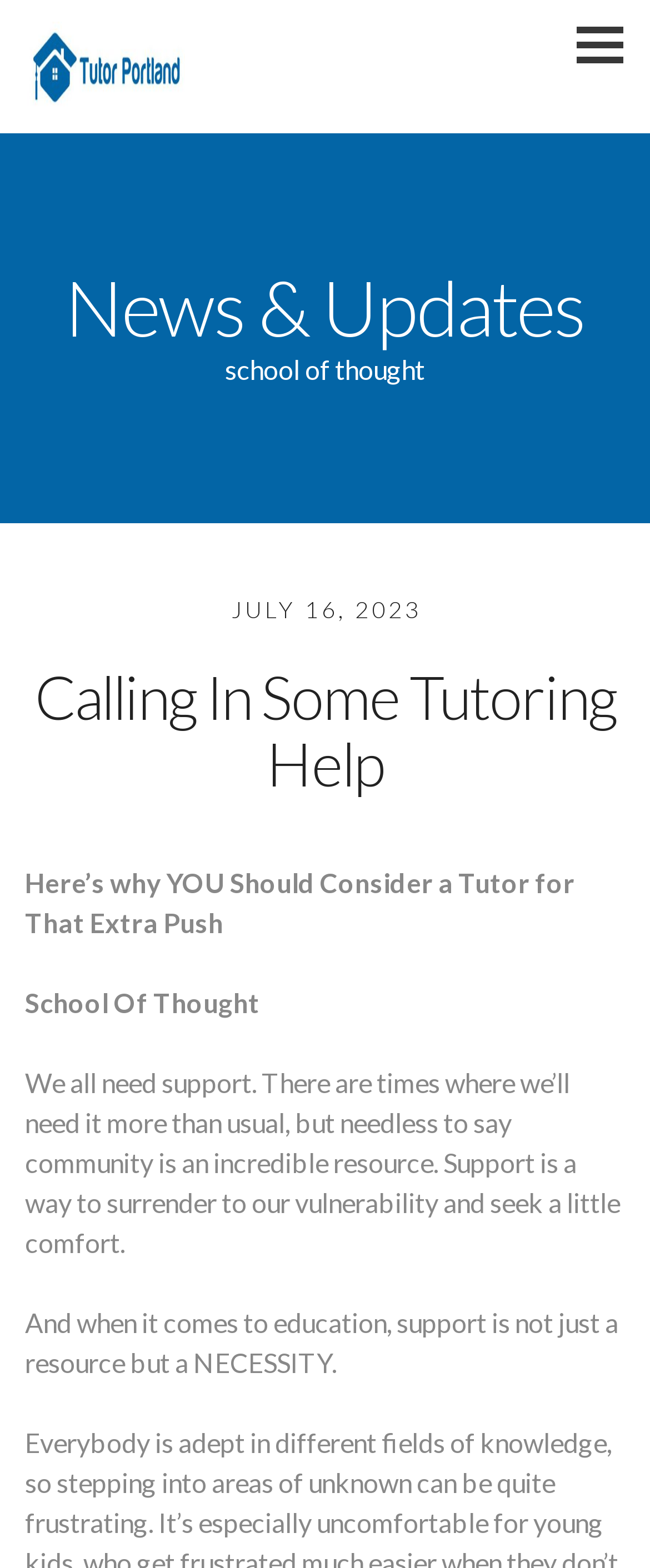Determine the coordinates of the bounding box for the clickable area needed to execute this instruction: "Open the 'Math Tutor Portland Oregon' page".

[0.041, 0.14, 0.697, 0.174]